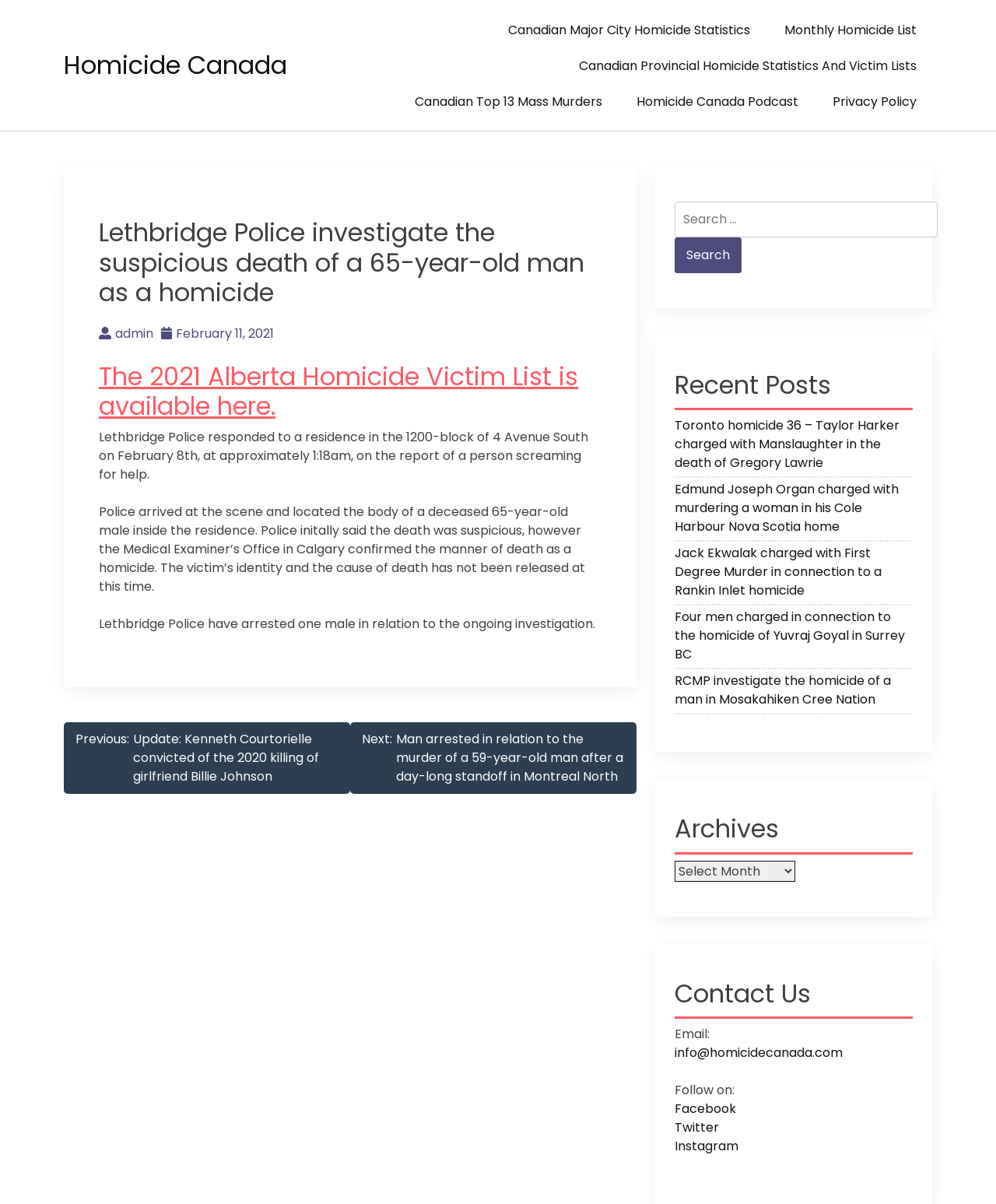Pinpoint the bounding box coordinates of the clickable element to carry out the following instruction: "Follow on Facebook."

[0.677, 0.913, 0.739, 0.928]